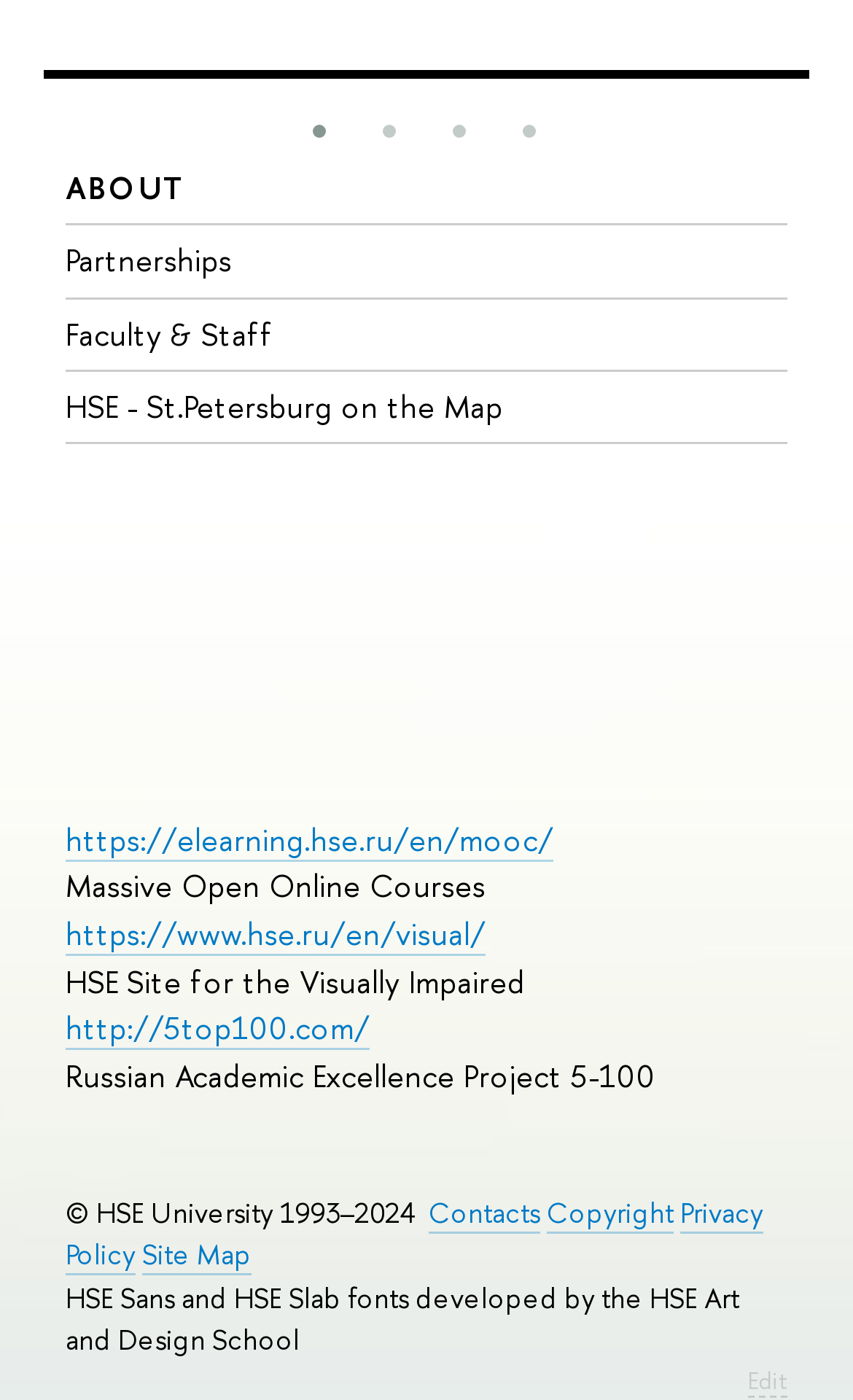Please determine the bounding box of the UI element that matches this description: Faculty & Staff. The coordinates should be given as (top-left x, top-left y, bottom-right x, bottom-right y), with all values between 0 and 1.

[0.077, 0.223, 0.321, 0.253]